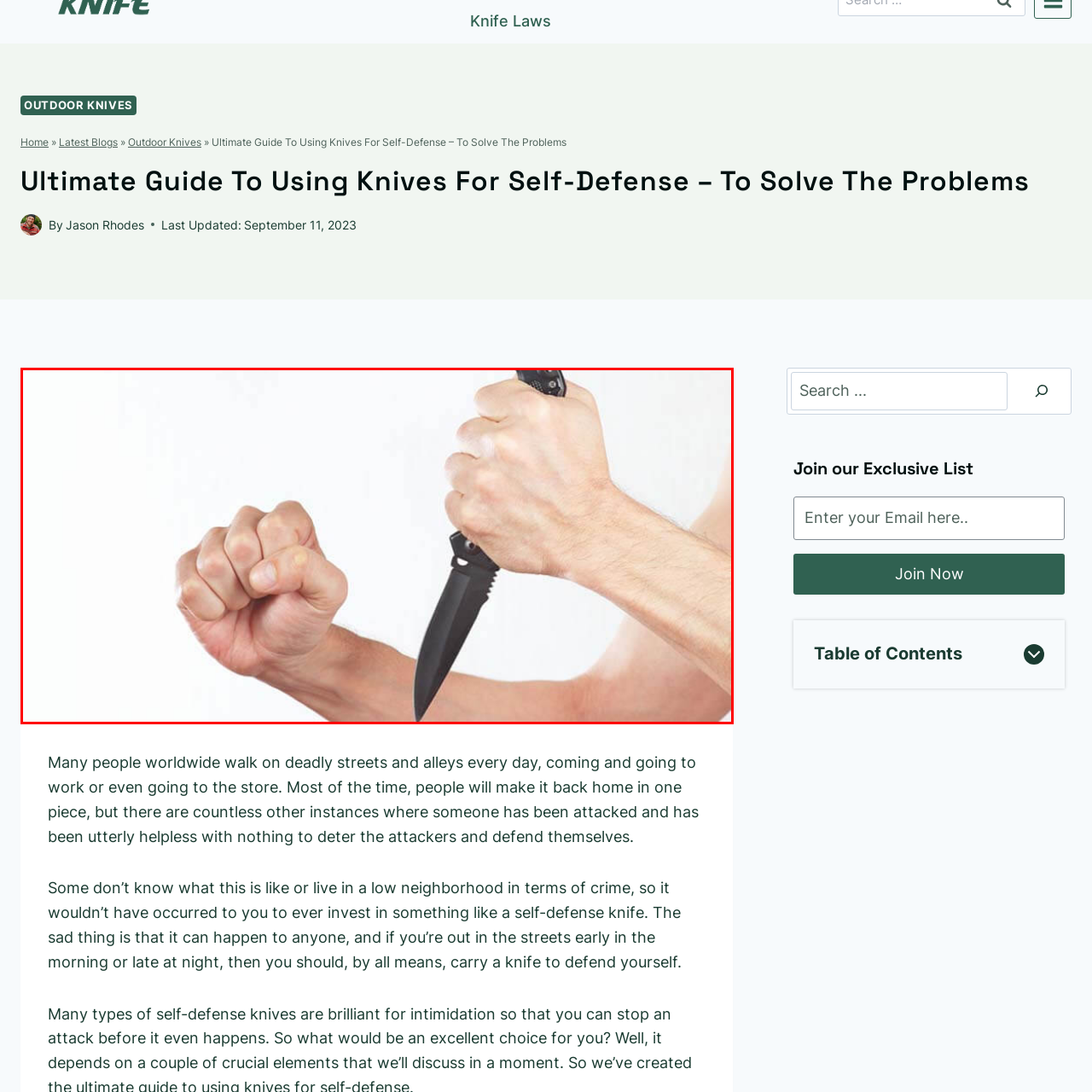What is the other hand doing?  
Look closely at the image marked by the red border and give a detailed response rooted in the visual details found within the image.

In the image, we can observe that the person's other hand is not holding the knife, but instead, it is clenched into a fist, suggesting a sense of readiness or determination.